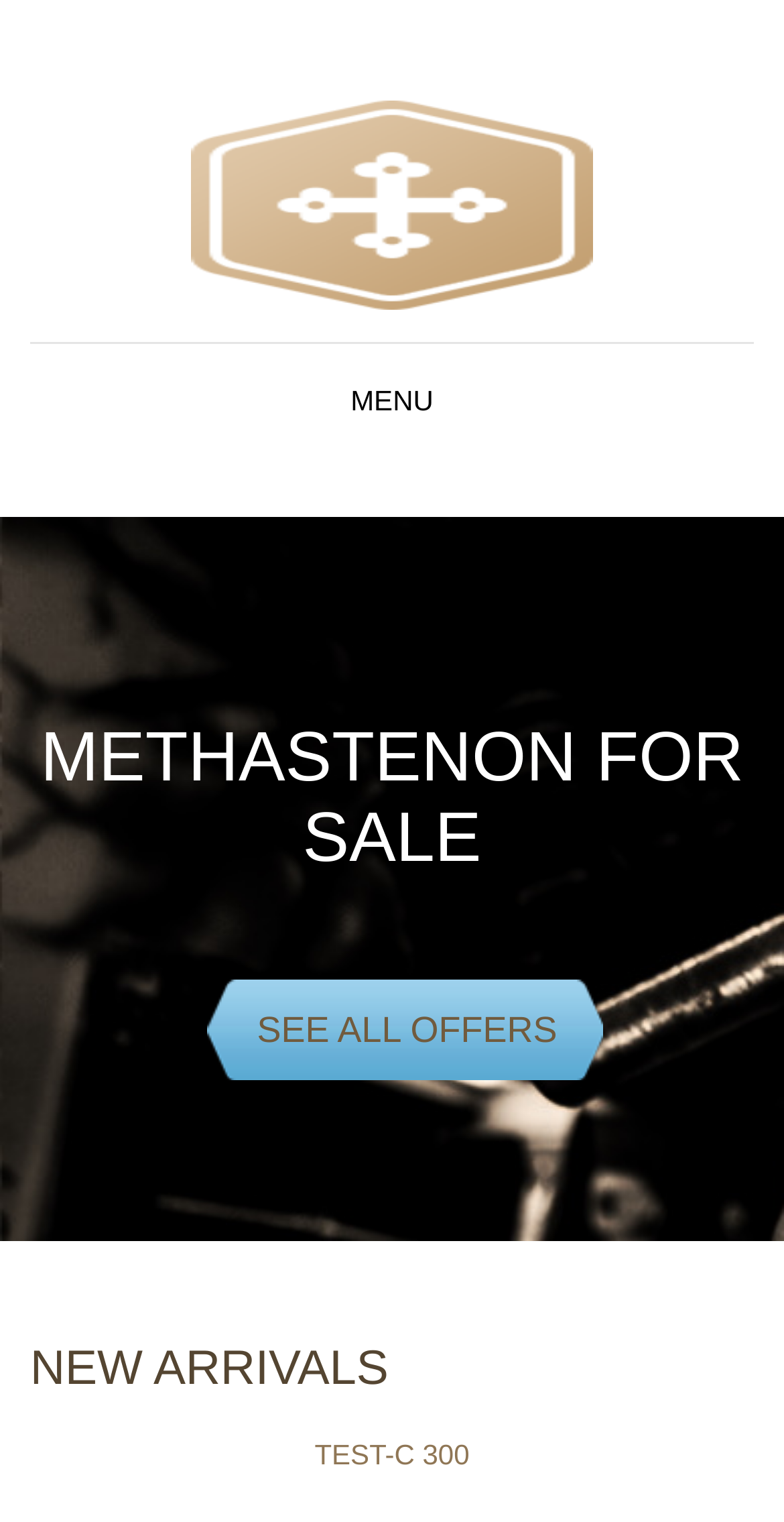Provide the bounding box coordinates of the HTML element this sentence describes: "parent_node: MENU".

[0.244, 0.2, 0.756, 0.221]